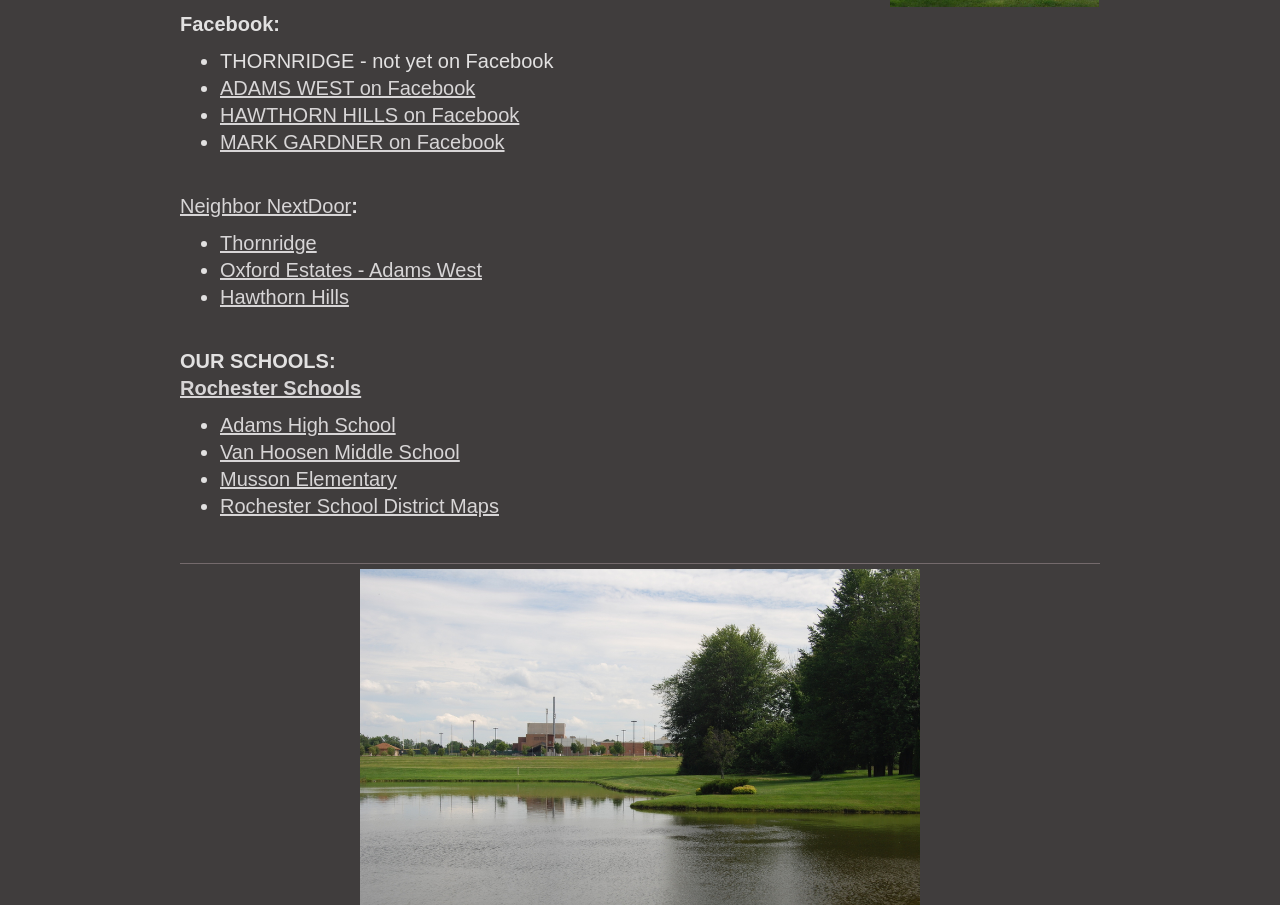Determine the bounding box coordinates of the region to click in order to accomplish the following instruction: "View THORNRIDGE on Facebook". Provide the coordinates as four float numbers between 0 and 1, specifically [left, top, right, bottom].

[0.172, 0.055, 0.545, 0.08]